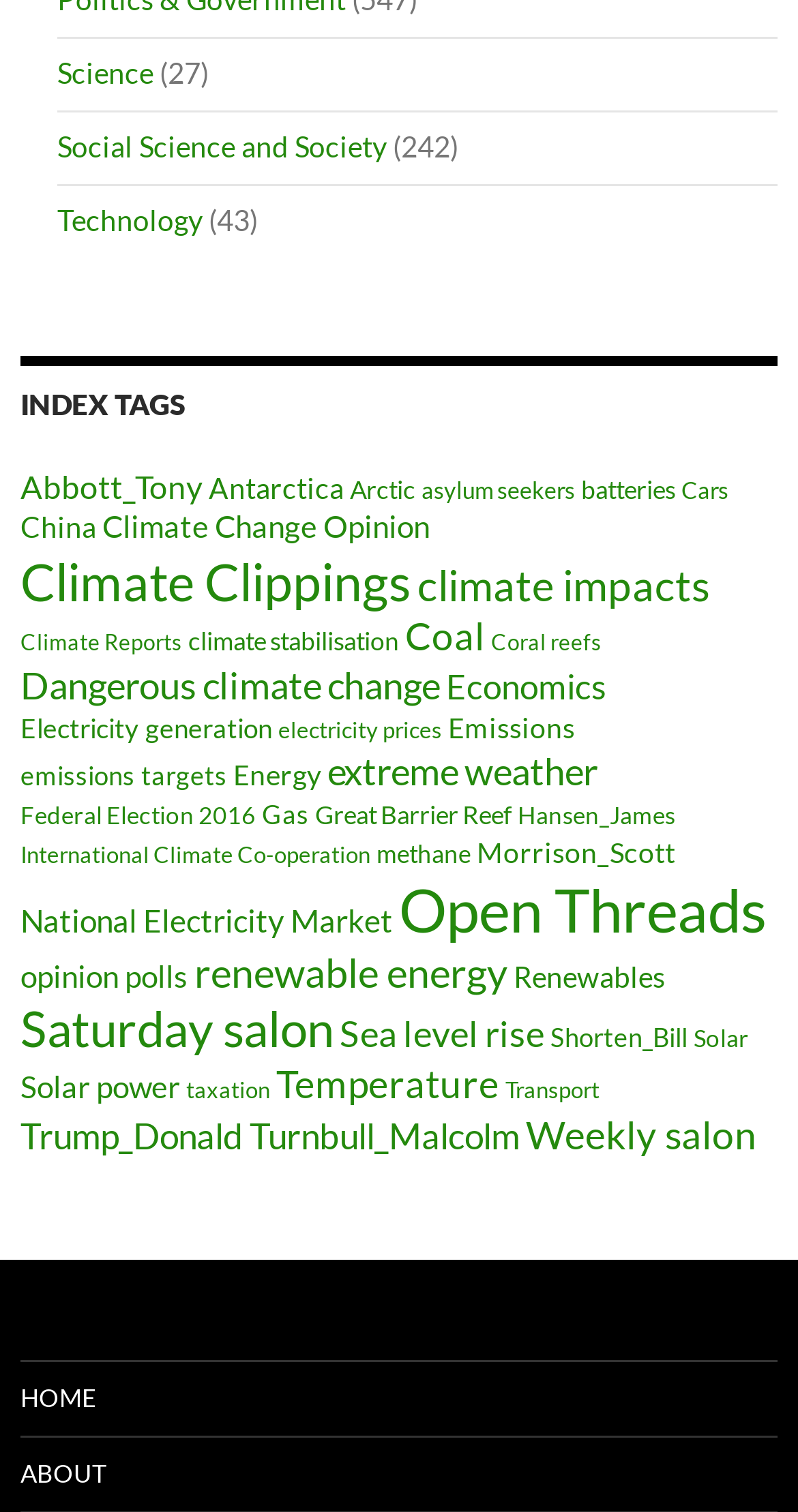Given the description of the UI element: "Climate Change Opinion", predict the bounding box coordinates in the form of [left, top, right, bottom], with each value being a float between 0 and 1.

[0.128, 0.336, 0.538, 0.36]